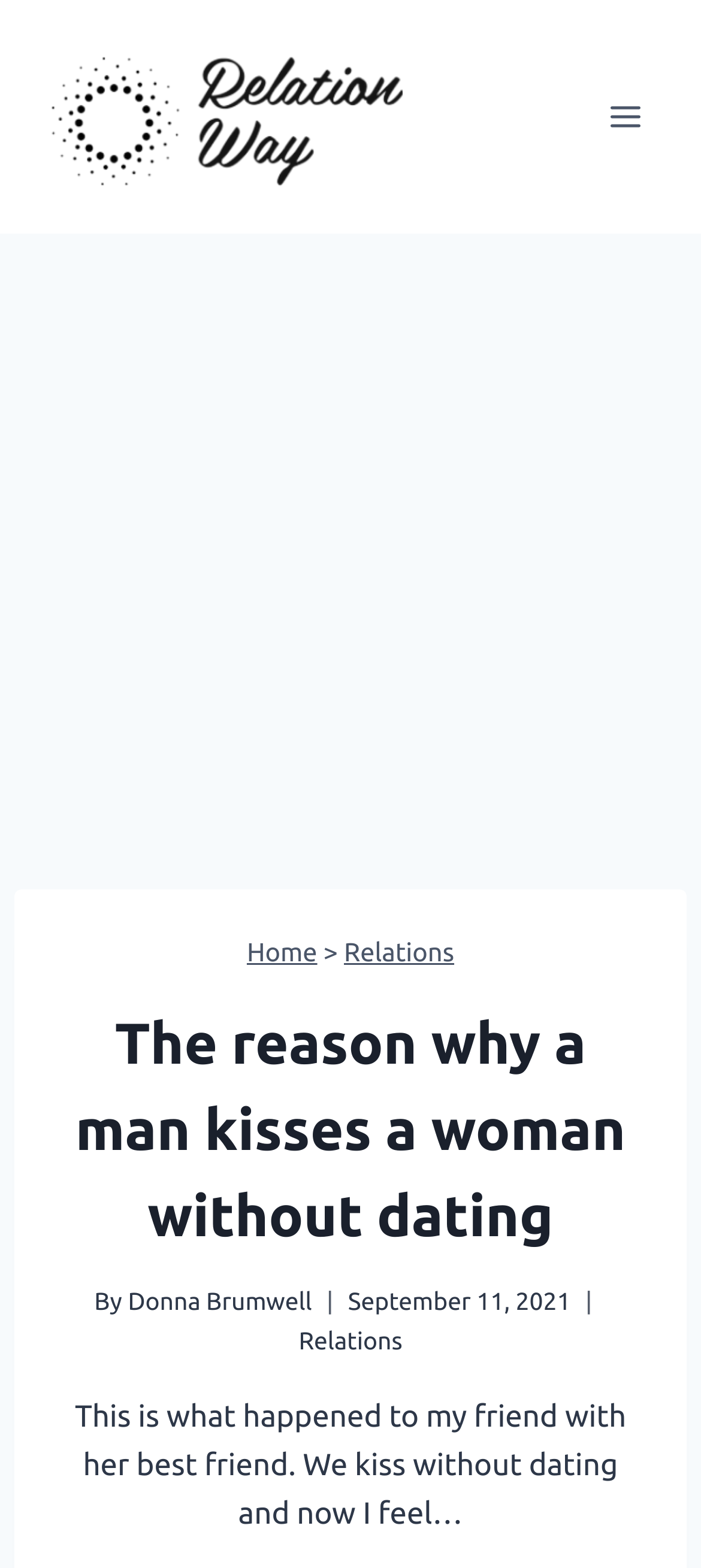Please answer the following question using a single word or phrase: 
What is the author's name of the article?

Donna Brumwell